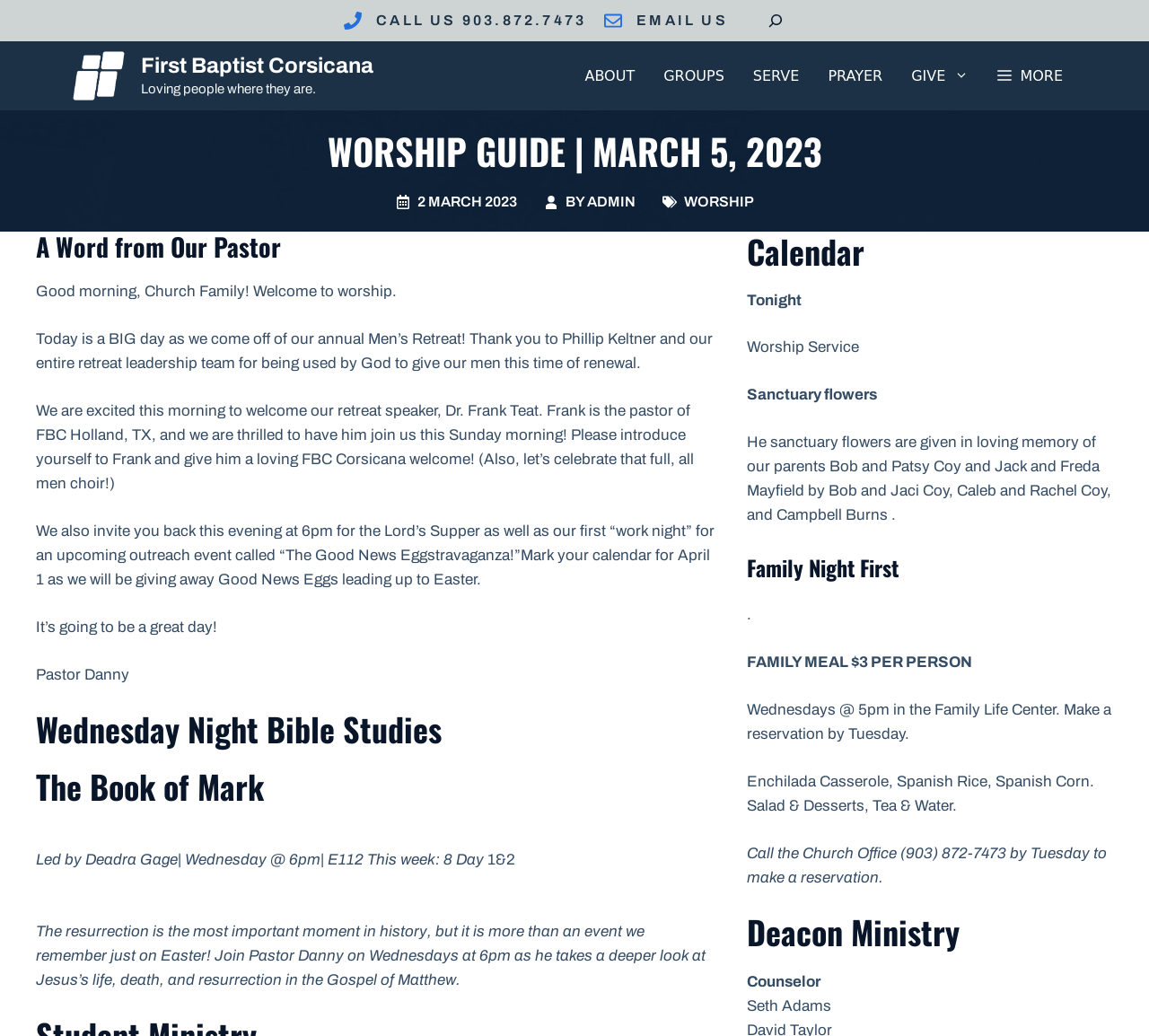Identify and generate the primary title of the webpage.

WORSHIP GUIDE | MARCH 5, 2023